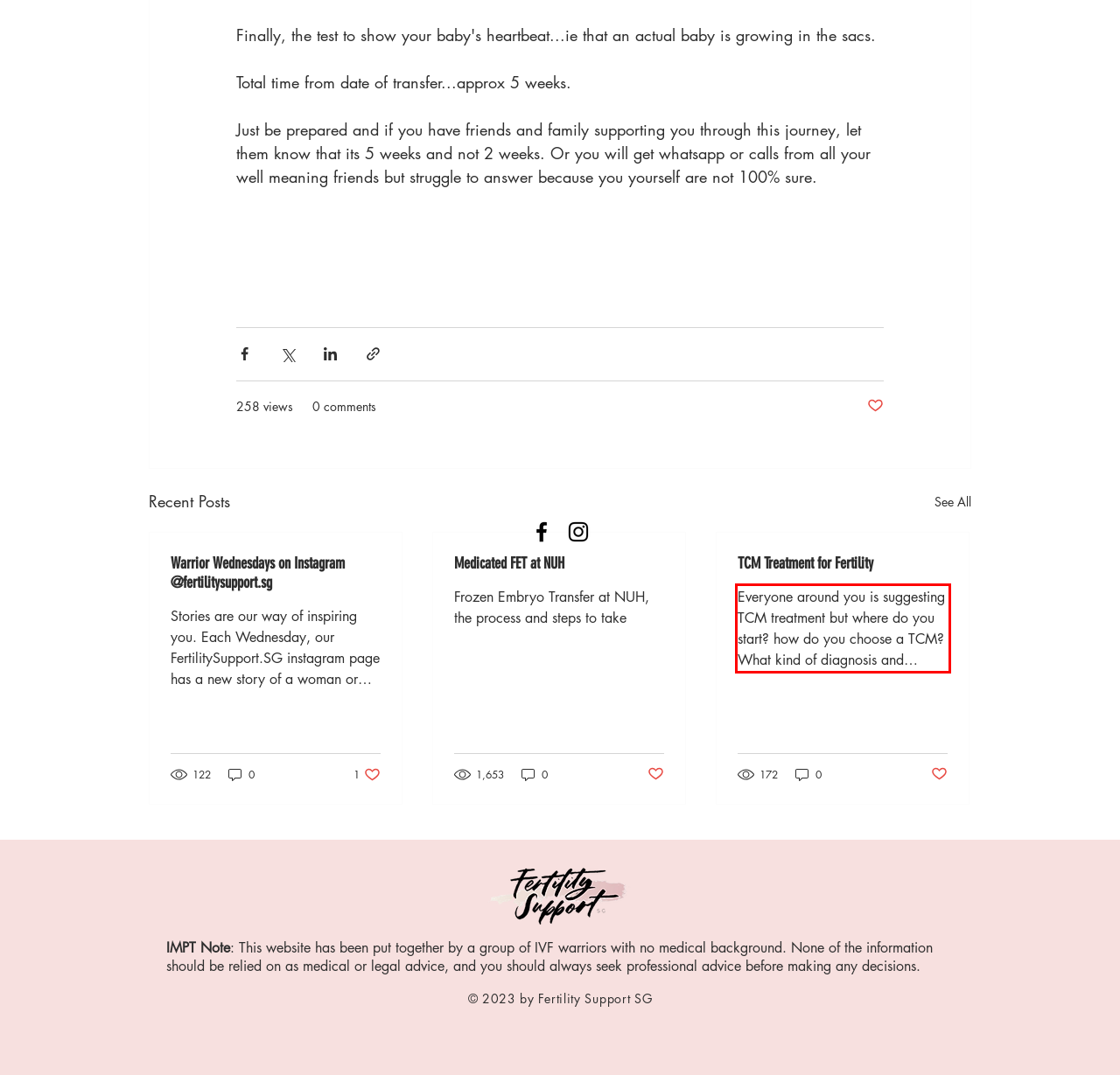Please perform OCR on the text content within the red bounding box that is highlighted in the provided webpage screenshot.

Everyone around you is suggesting TCM treatment but where do you start? how do you choose a TCM? What kind of diagnosis and treatment can you expect? What are the real benefits? Is acupunture painful?